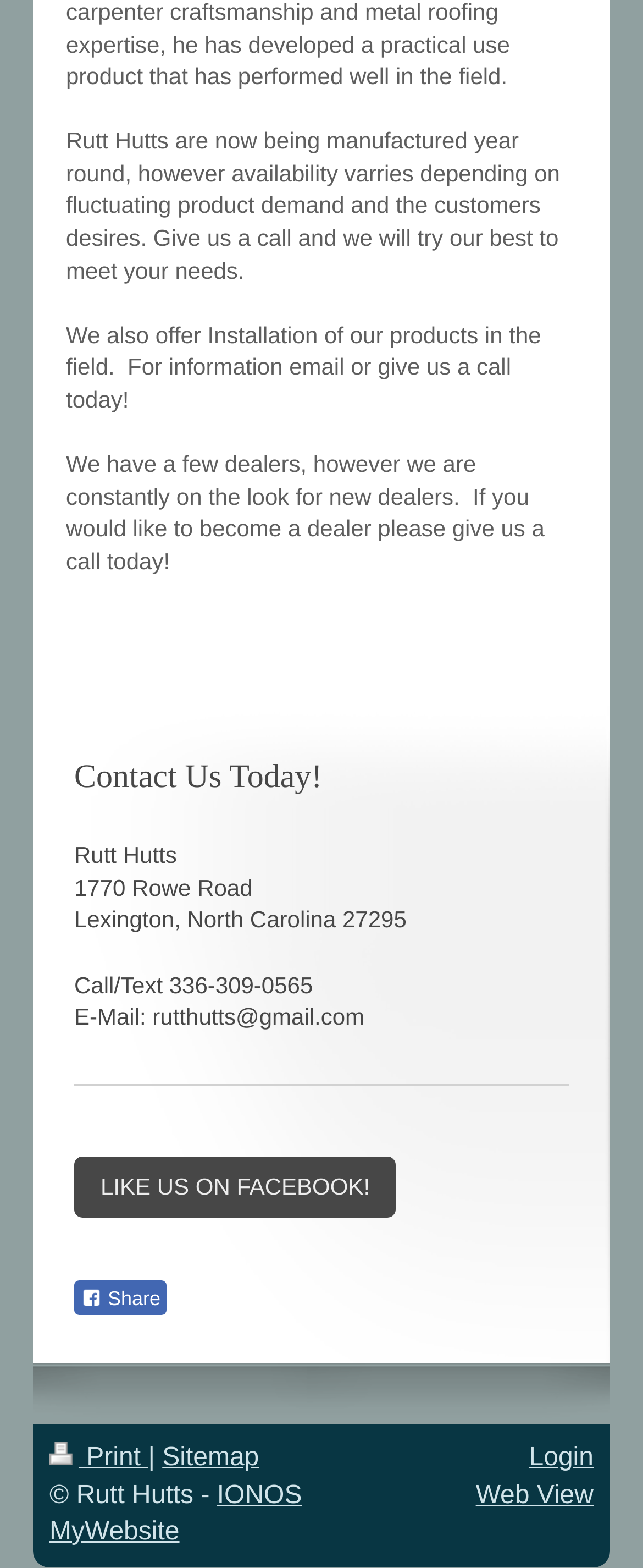What social media platform is the company on?
Analyze the image and provide a thorough answer to the question.

The link 'LIKE US ON FACEBOOK!' suggests that the company has a presence on Facebook.